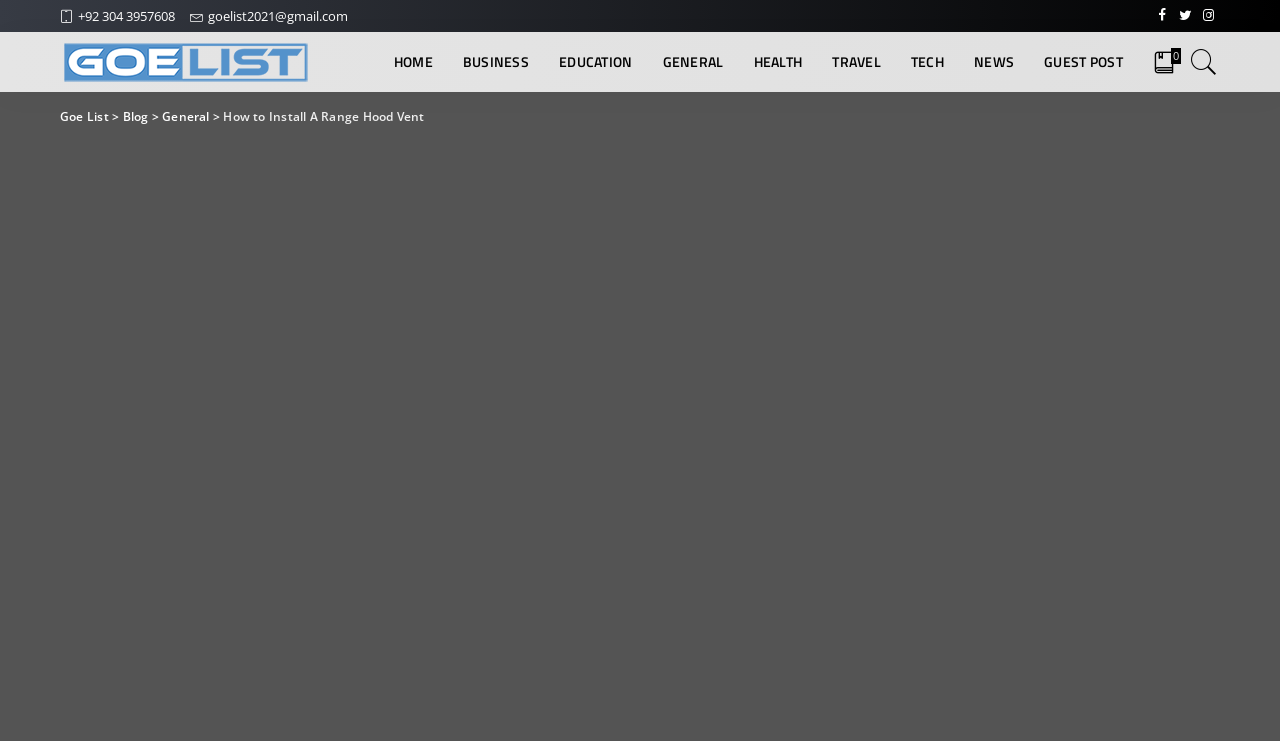Please answer the following question as detailed as possible based on the image: 
What is the phone number on the webpage?

I found the phone number by looking at the StaticText element with the OCR text '+92 304 3957608' located at the top of the webpage.